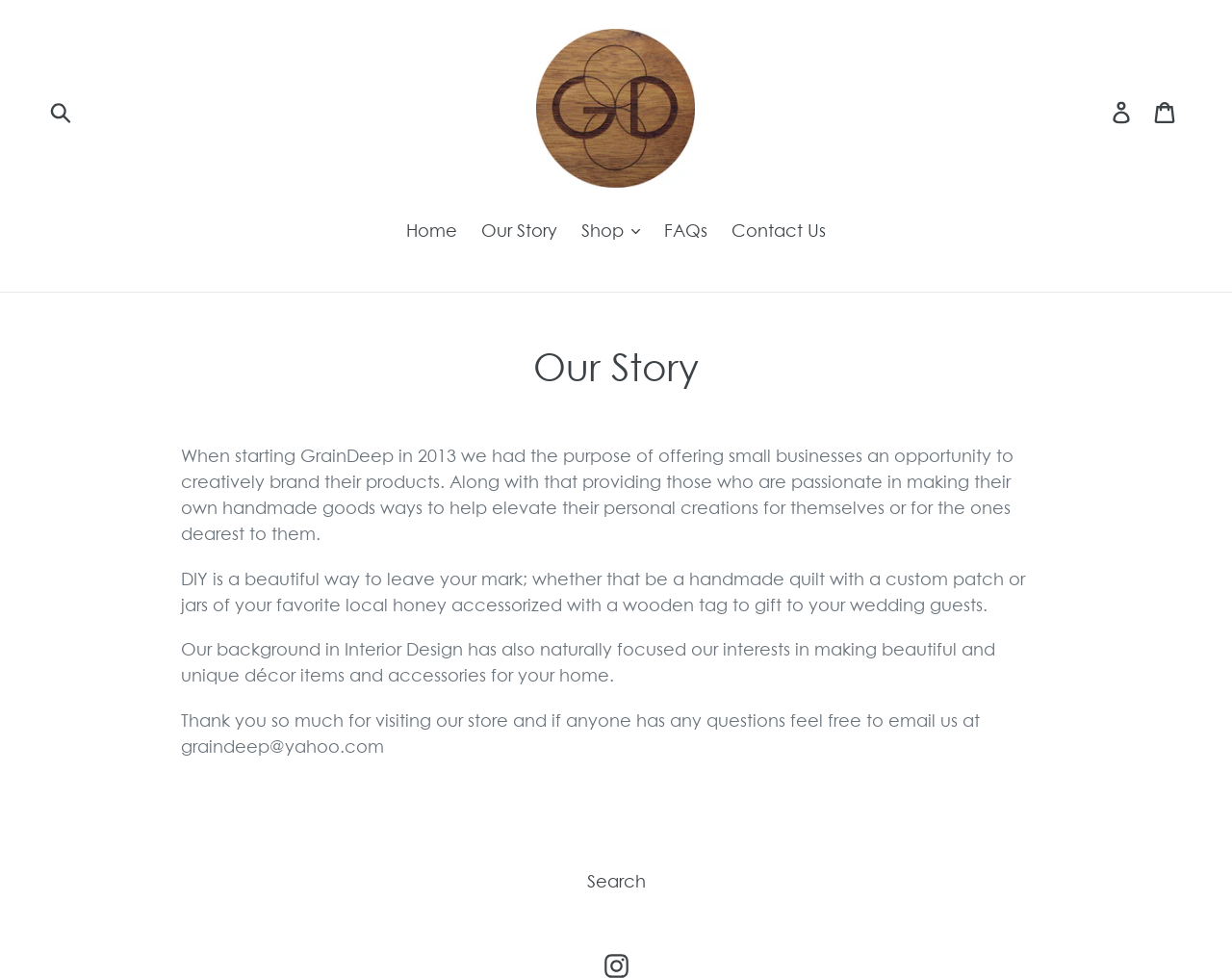Offer a thorough description of the webpage.

The webpage is about GrainDeep, a company that offers creative branding opportunities for small businesses and handmade goods. At the top of the page, there is a search bar with a submit button, followed by the company's logo, "GrainDeep", and links to "Log in" and "Cart" on the right side. 

Below the top section, there is a navigation menu with links to "Home", "Our Story", "Shop", "FAQs", and "Contact Us". 

The main content of the page is divided into four paragraphs, all located in the middle of the page. The first paragraph explains the purpose of GrainDeep, which is to provide opportunities for small businesses to brand their products creatively and for individuals to elevate their handmade goods. 

The second paragraph discusses the beauty of DIY and how it can be used to leave a personal mark, such as through handmade quilts or customized gifts. 

The third paragraph mentions the company's background in Interior Design and its focus on creating unique décor items and accessories for the home. 

The fourth paragraph is a thank-you note to visitors, with an invitation to email the company with any questions. 

At the bottom of the page, there are two links: "Search" and "Instagram". The "Instagram" link is an external link.